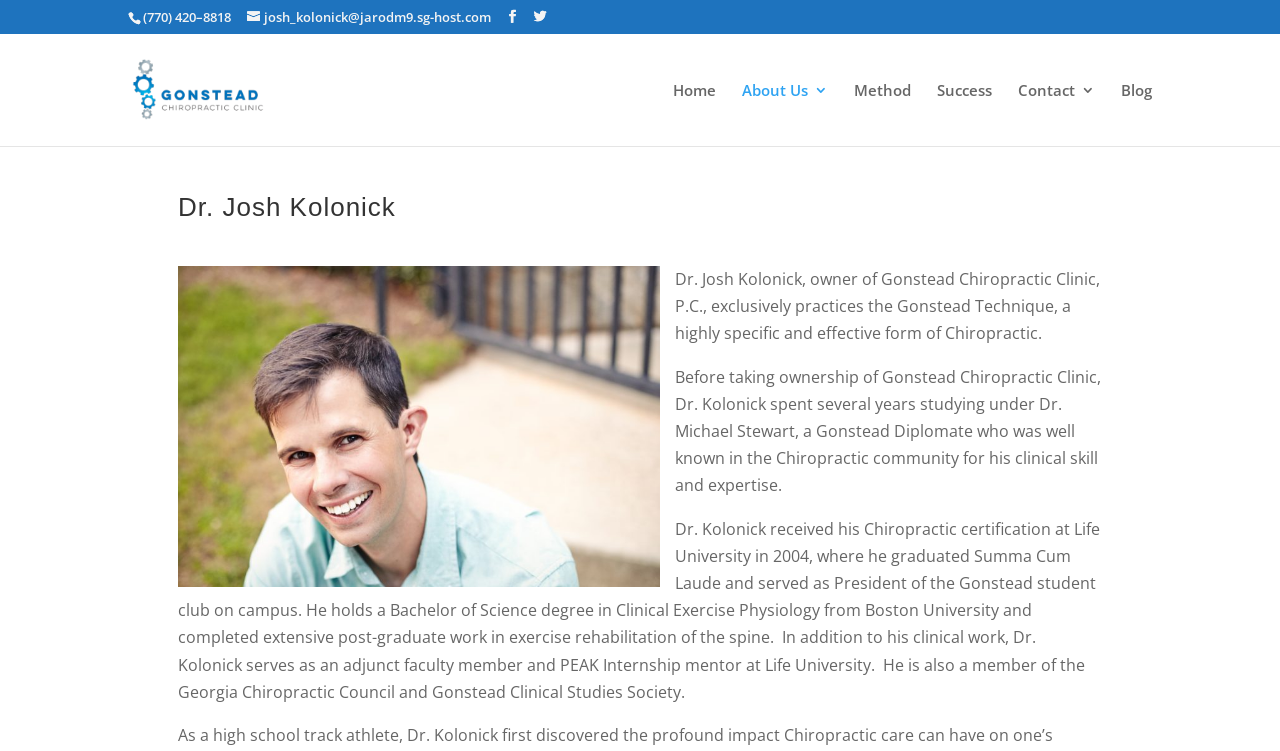Locate the bounding box coordinates of the element you need to click to accomplish the task described by this instruction: "Email Dr. Josh Kolonick".

[0.193, 0.01, 0.384, 0.034]